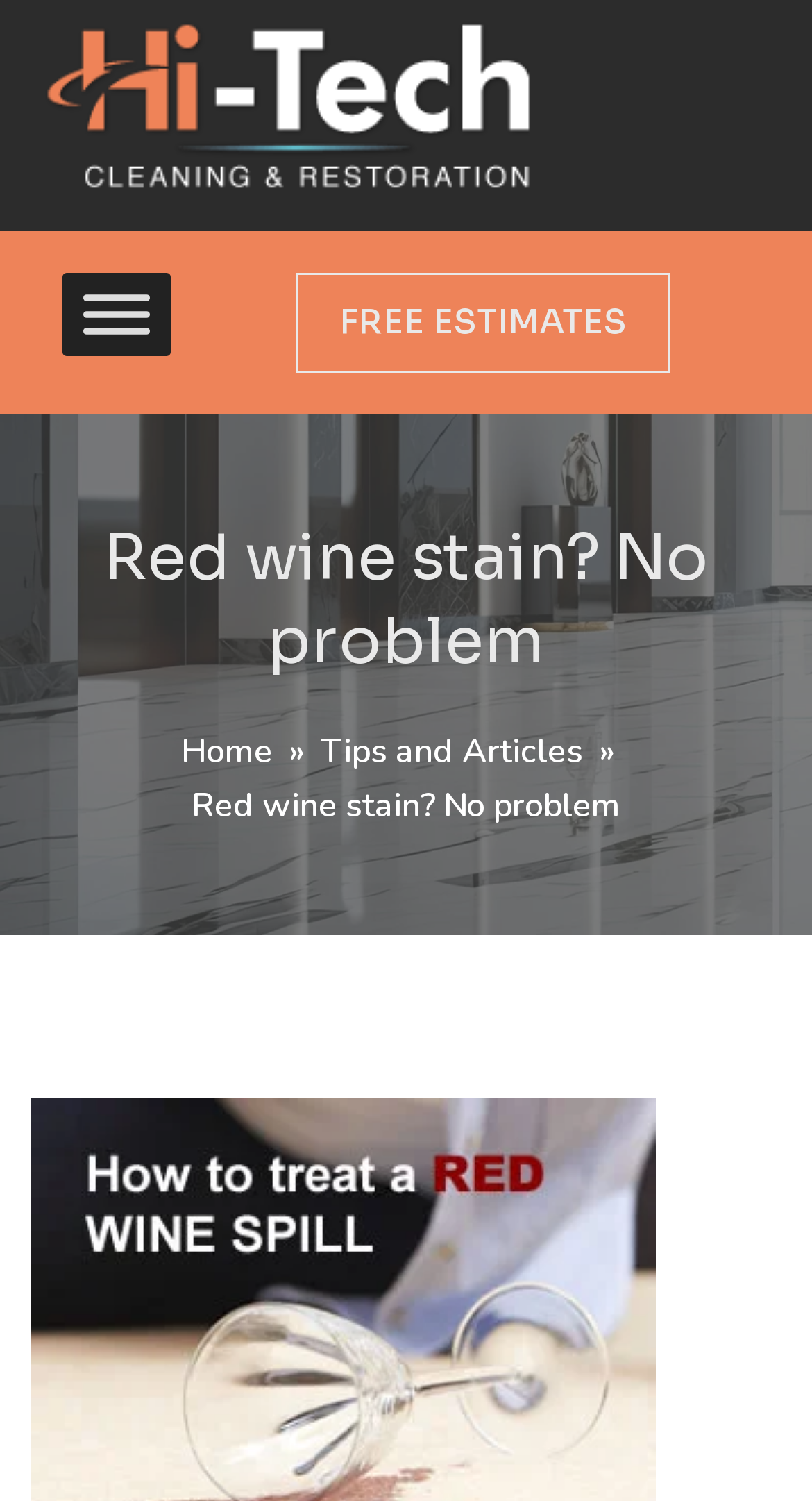Provide an in-depth caption for the contents of the webpage.

The webpage is about removing red wine stains, with a focus on providing solutions that really work. At the top left corner, there is a logo of Hi-Tech Cleaning Services, which is also a link. Next to the logo, there is a button to toggle the menu, which is currently not expanded. 

On the top right side, there is a link to "FREE ESTIMATES". Below the logo, there is a heading that reads "Red wine stain? No problem", which is the main title of the webpage. 

Underneath the heading, there are three links in a row: "Home", "Tips and Articles", and another "Red wine stain? No problem". These links are separated by two static text elements, which appear to be arrow symbols. The second instance of "Red wine stain? No problem" is a static text element, not a link.